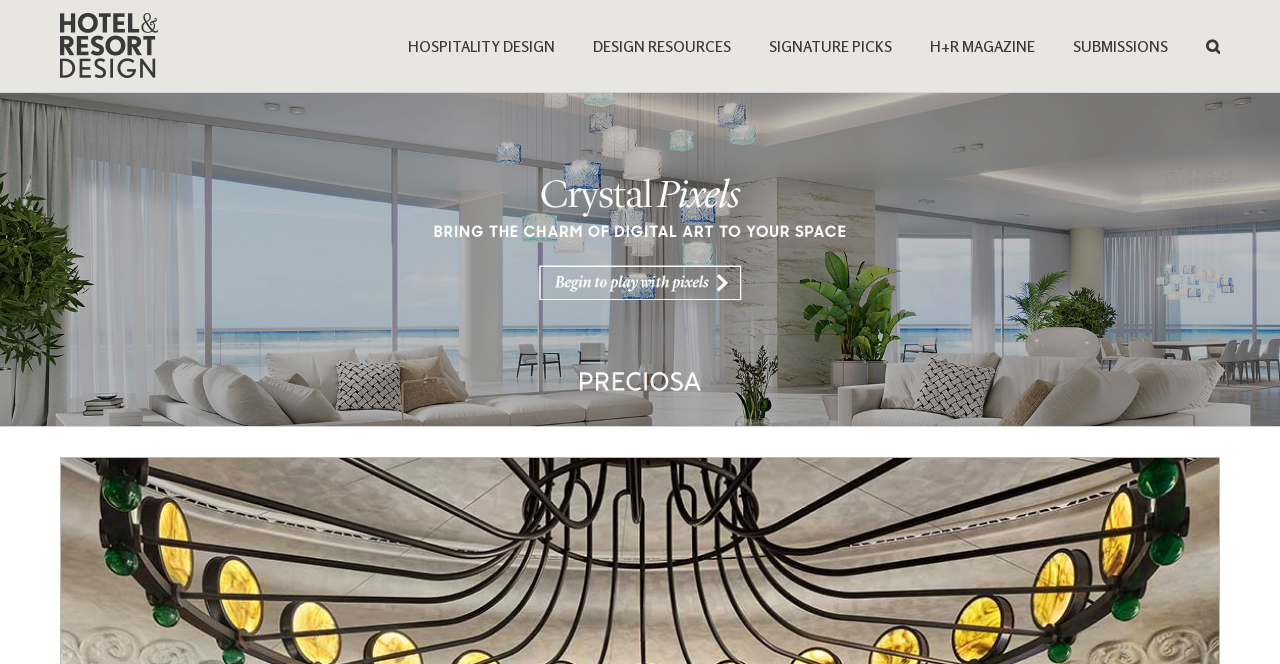What is the logo of the website?
Look at the image and respond with a one-word or short phrase answer.

Hotel & Resort Design Logo